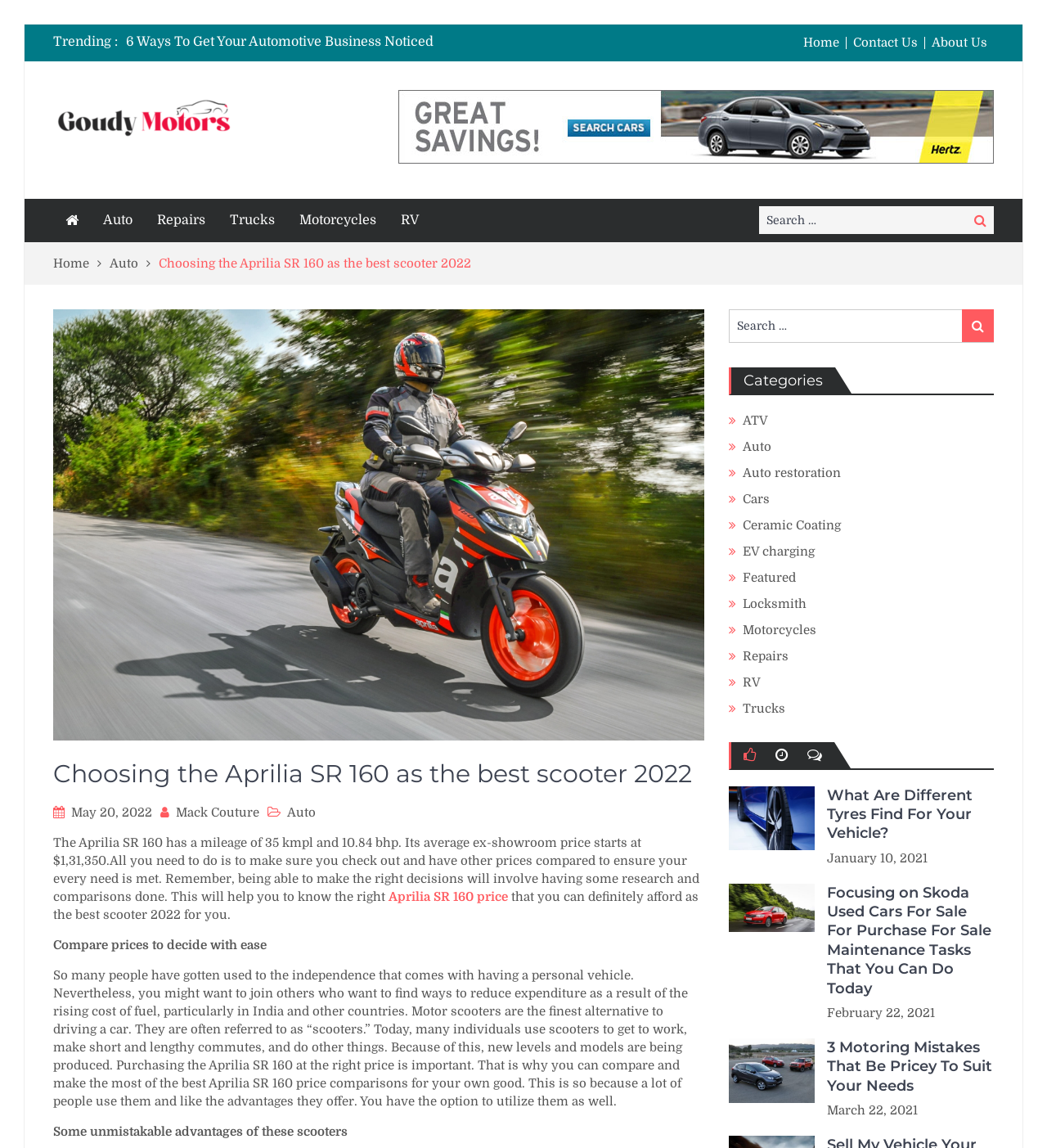Respond to the following query with just one word or a short phrase: 
What categories are available on the website?

ATV, Auto, Auto restoration, etc.